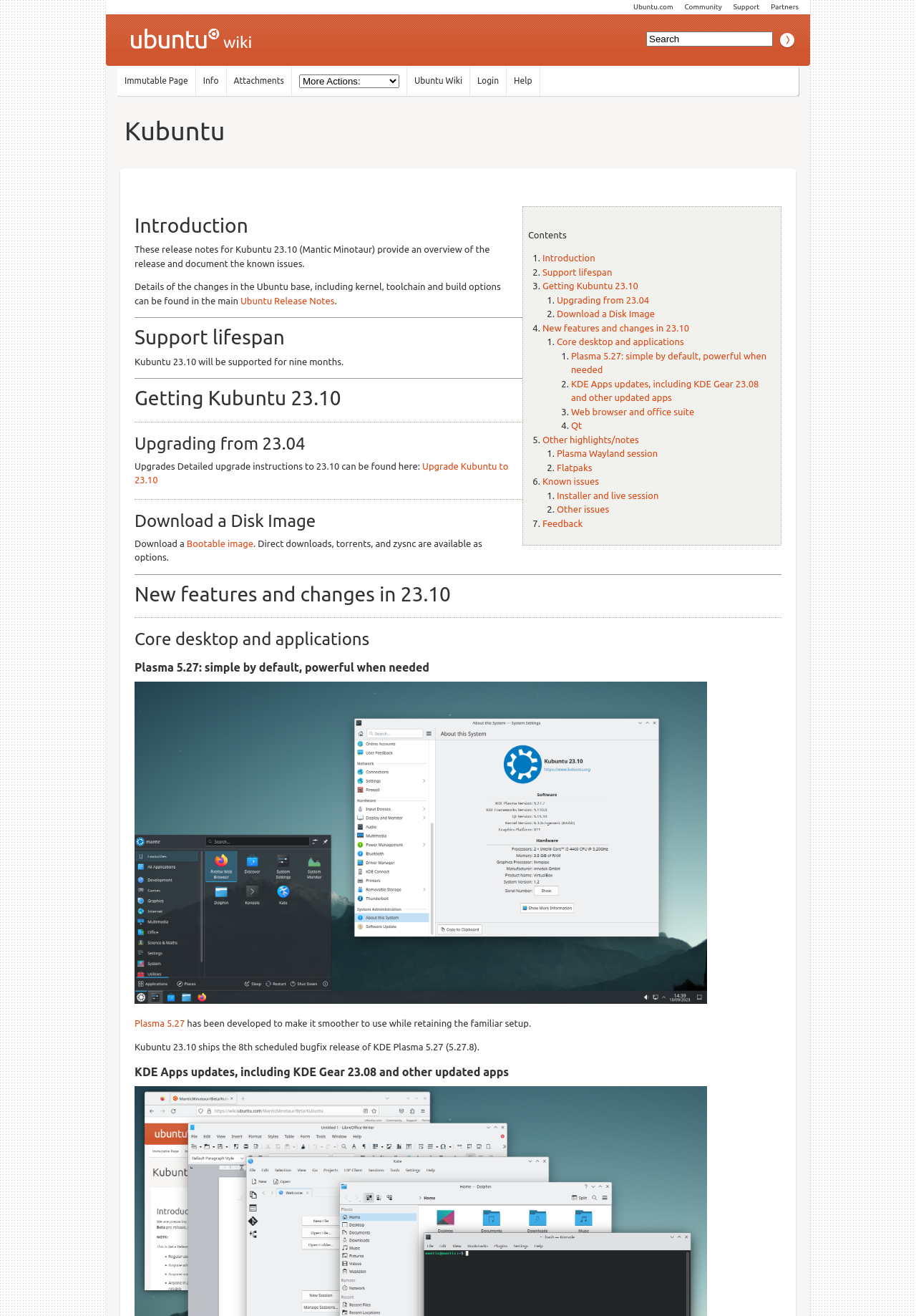Answer the question with a single word or phrase: 
What is the name of the image file?

ManticPlasma.png